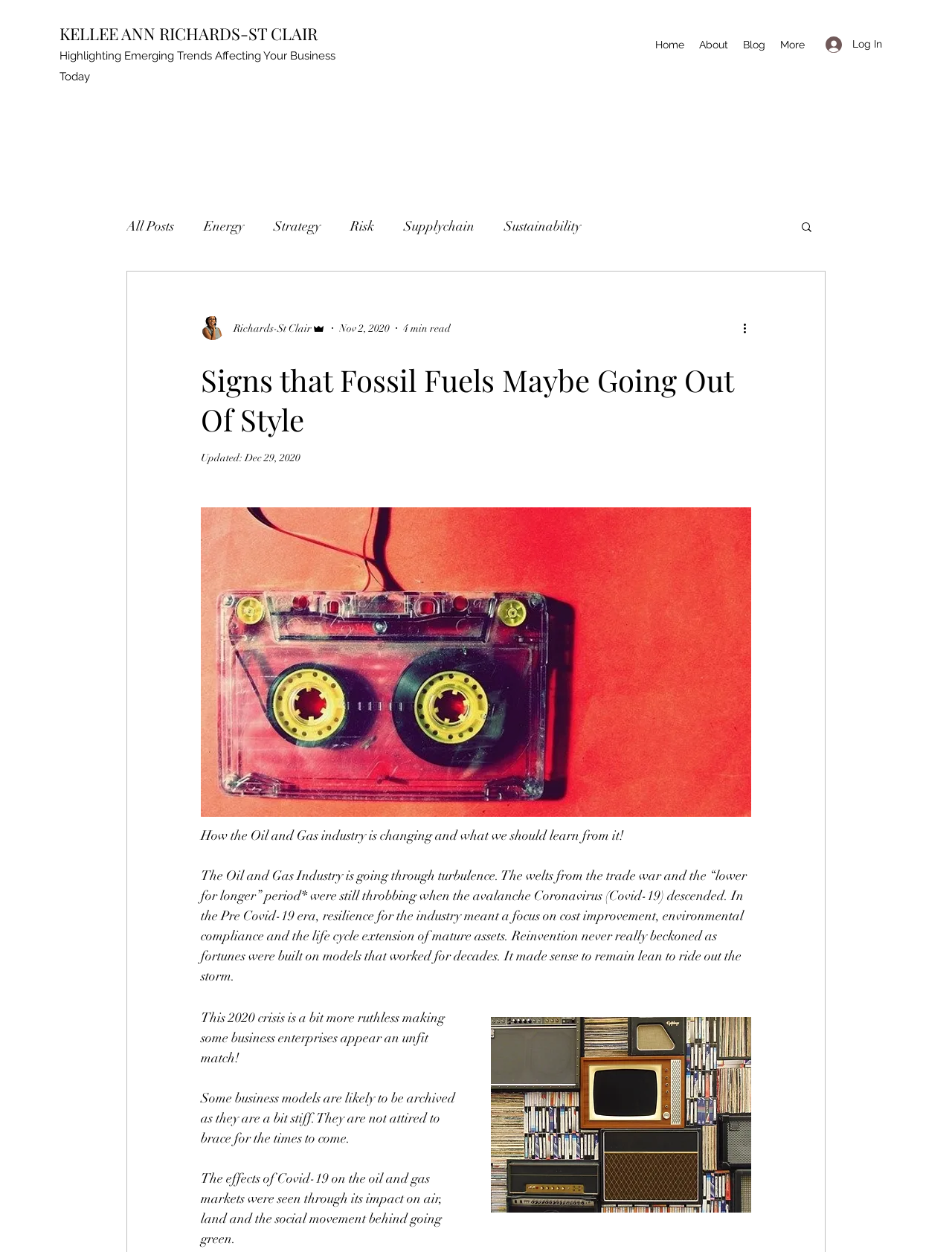Determine and generate the text content of the webpage's headline.

Signs that Fossil Fuels Maybe Going Out Of Style